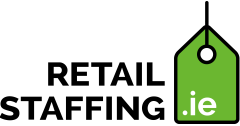What is the font style of the words 'RETAIL STAFFING'?
Offer a detailed and exhaustive answer to the question.

The words 'RETAIL STAFFING' are prominently displayed in bold, uppercase black letters, which gives the logo a strong and professional look, fitting for a company that specializes in retail staff recruitment.